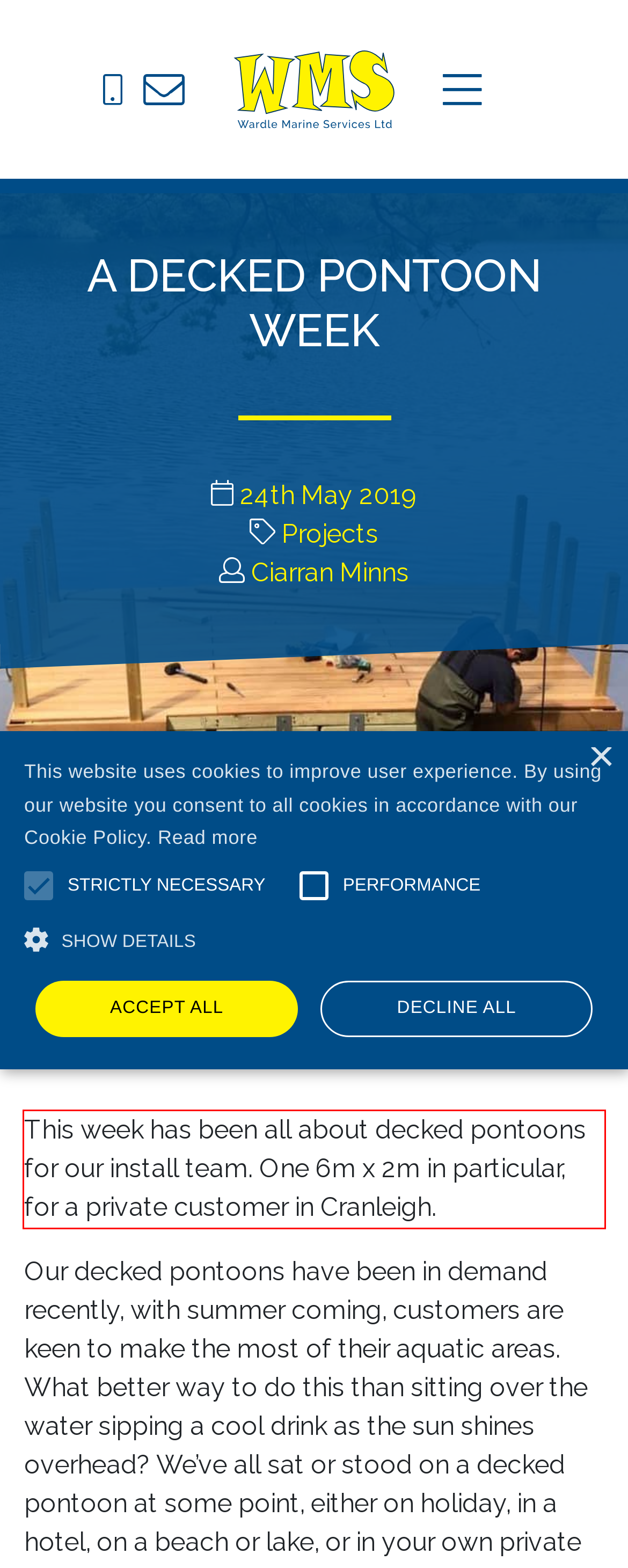Given the screenshot of the webpage, identify the red bounding box, and recognize the text content inside that red bounding box.

This week has been all about decked pontoons for our install team. One 6m x 2m in particular, for a private customer in Cranleigh.